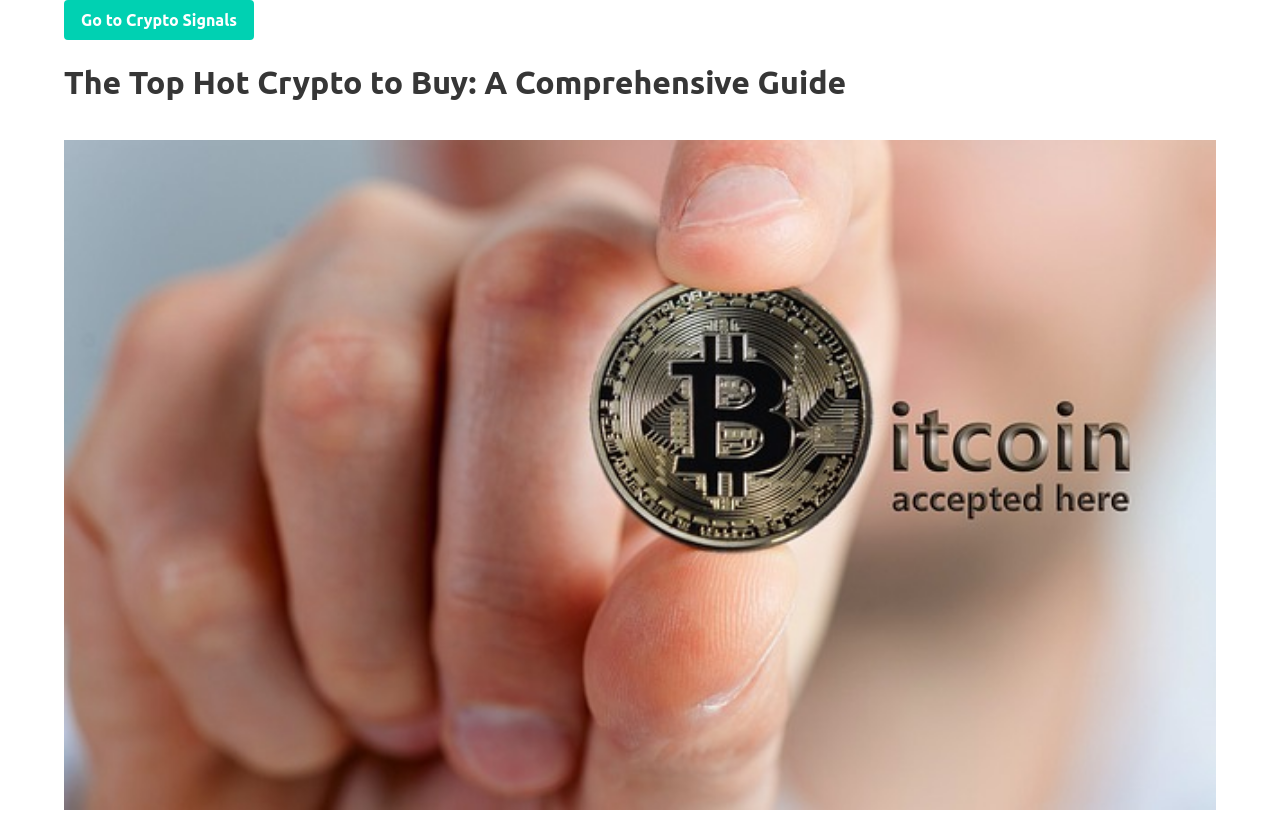Give the bounding box coordinates for the element described by: "Go to Crypto Signals".

[0.05, 0.0, 0.198, 0.048]